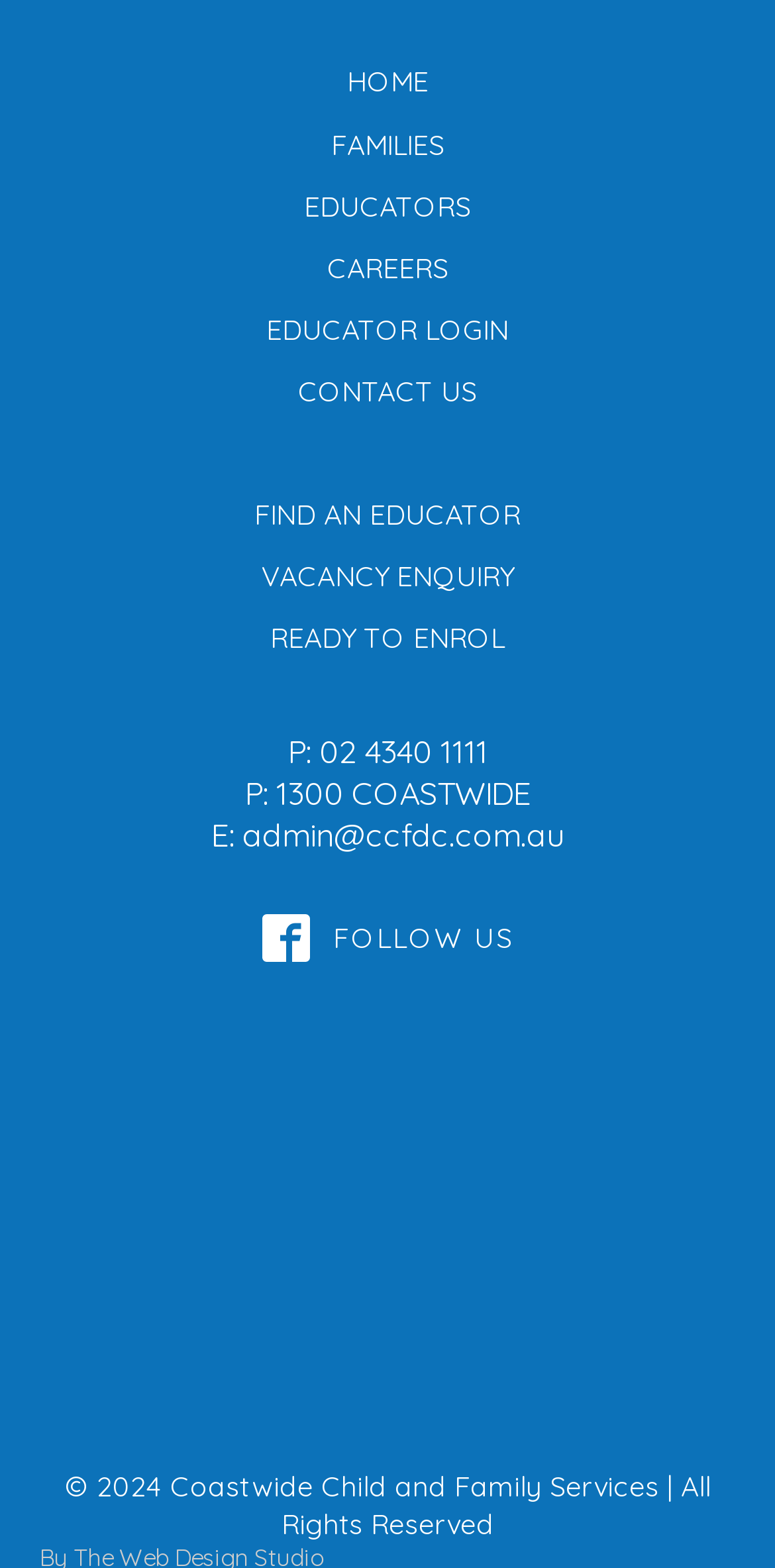What is the email address of the organization?
By examining the image, provide a one-word or phrase answer.

admin@ccfdc.com.au